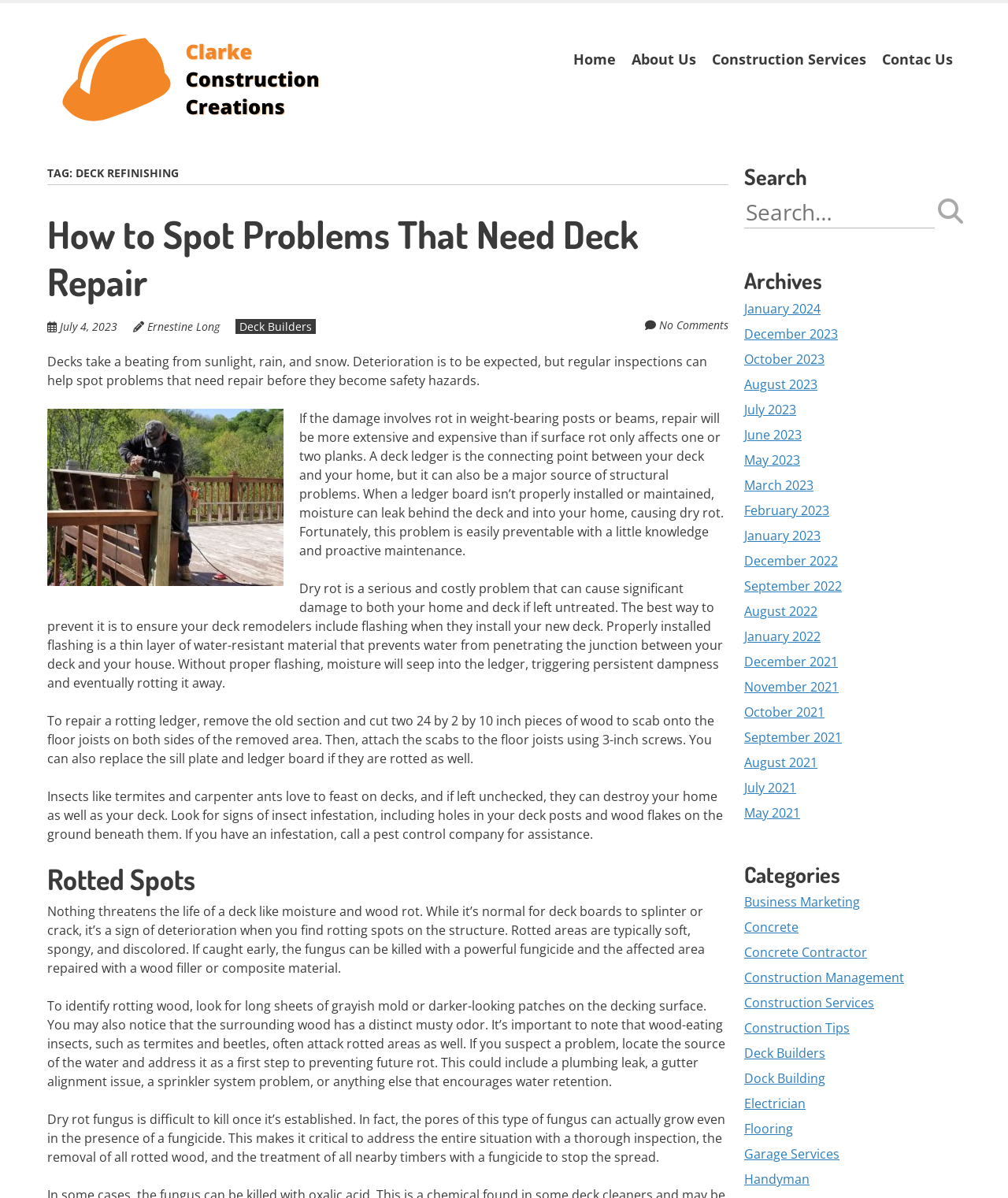Please identify the primary heading on the webpage and return its text.

How to Spot Problems That Need Deck Repair